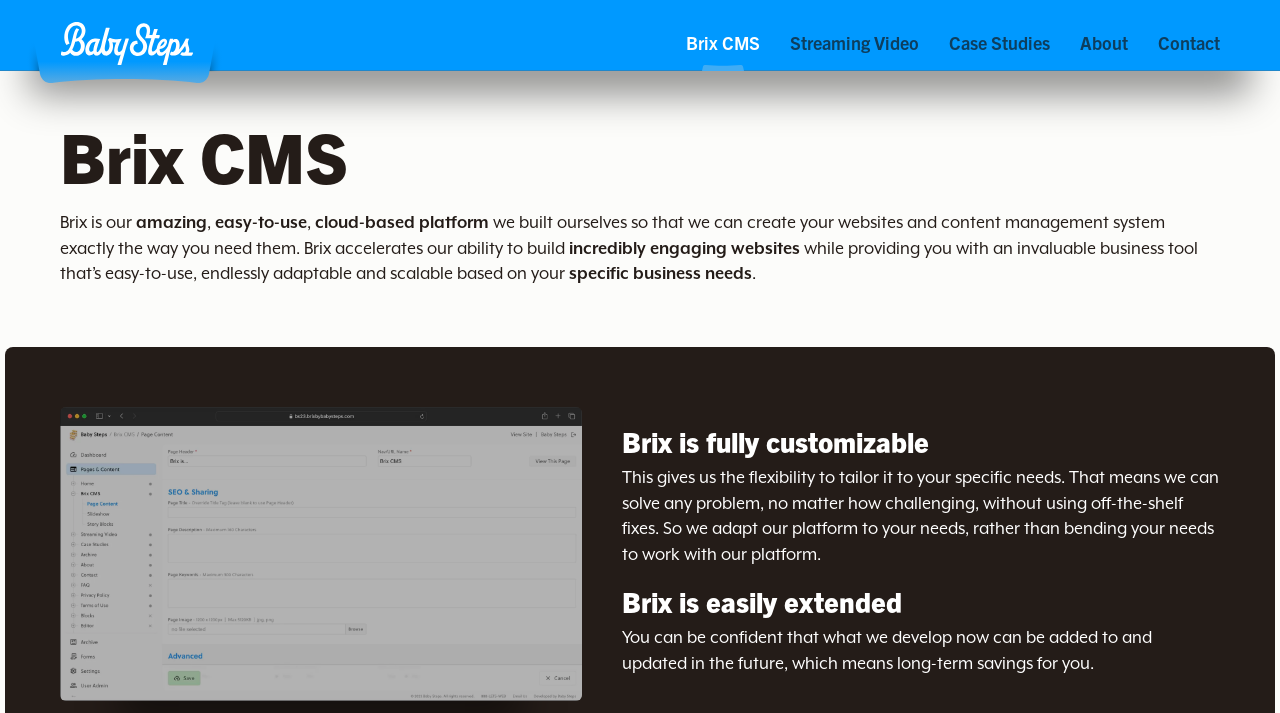Please use the details from the image to answer the following question comprehensively:
What is the name of the platform?

Based on the webpage content, I found that the platform is named 'Brix' which is mentioned in the navigation menu and the main content of the webpage.